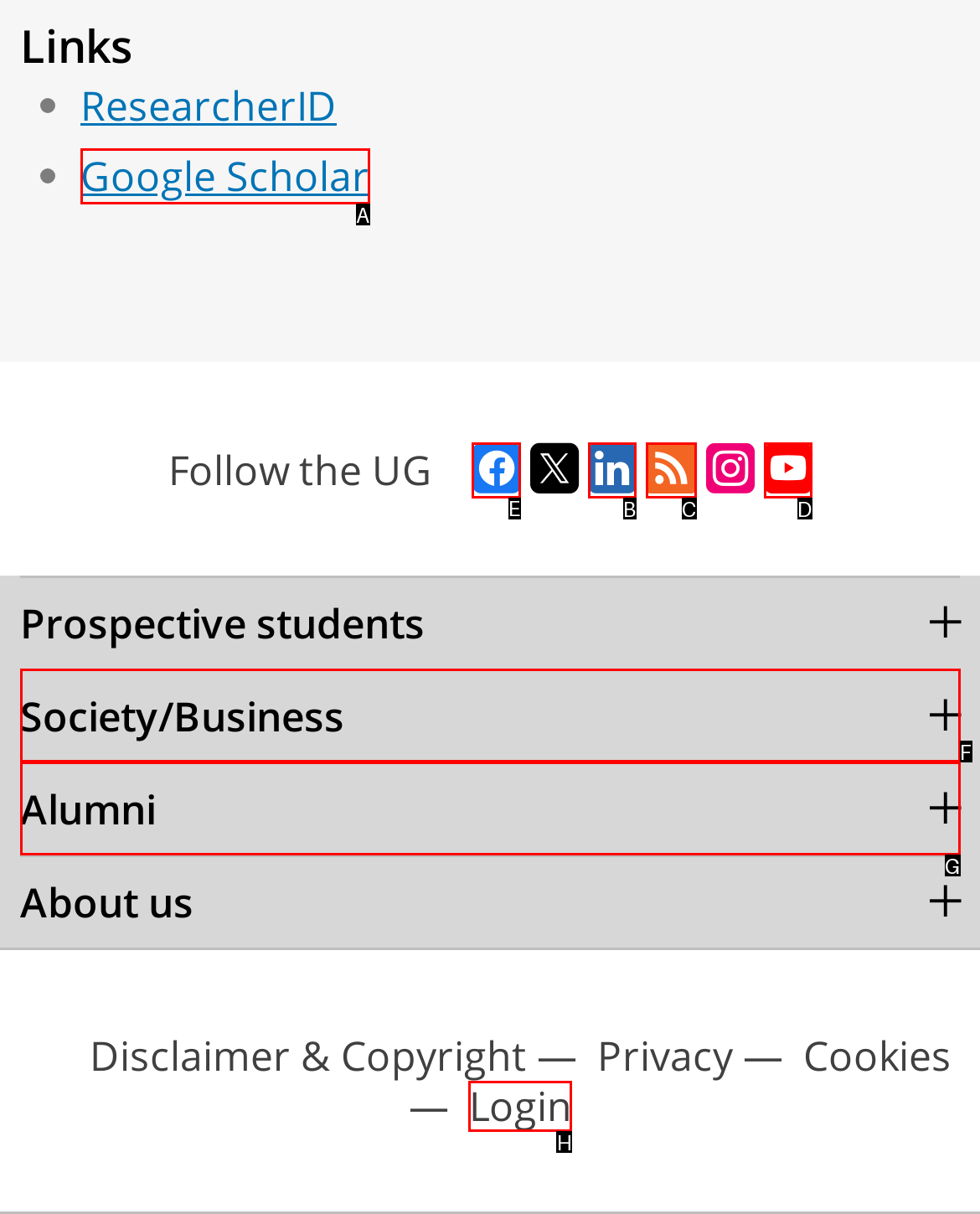Out of the given choices, which letter corresponds to the UI element required to Follow the University of Groningen on Facebook? Answer with the letter.

E